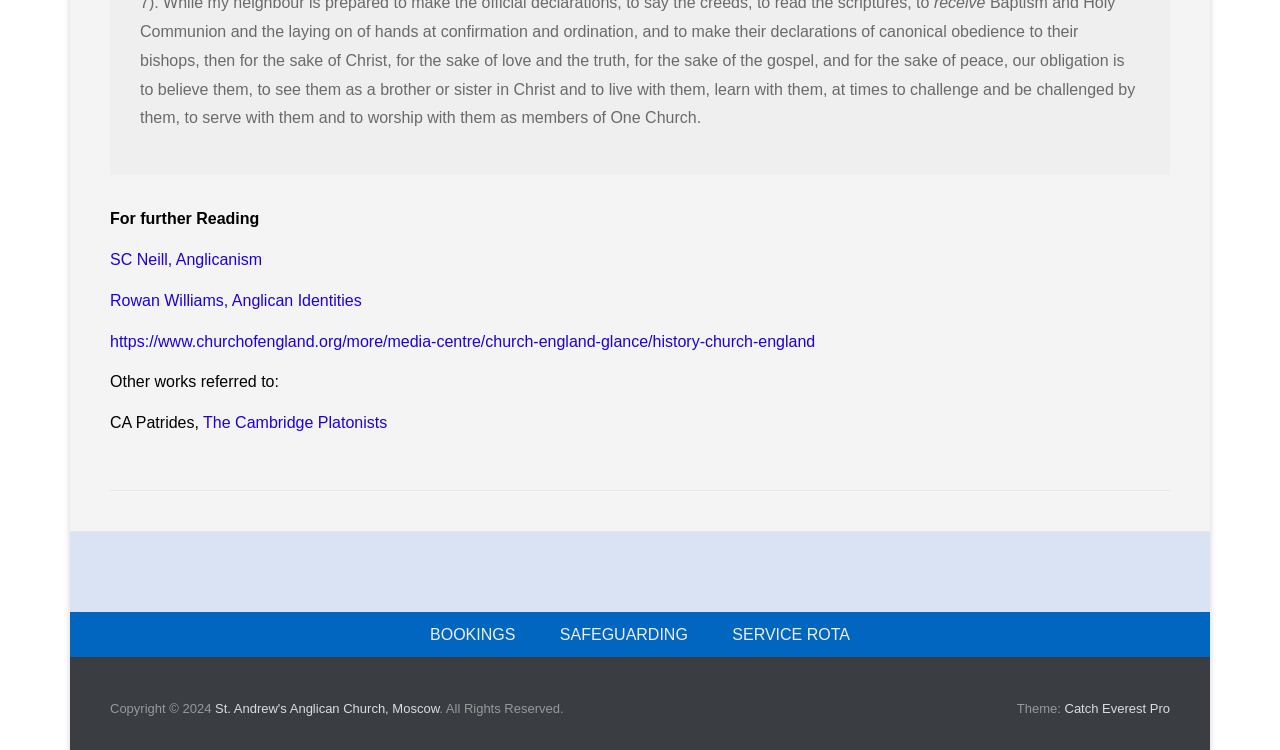Please identify the bounding box coordinates of the area I need to click to accomplish the following instruction: "Click on the 'PHOTOS' link".

None